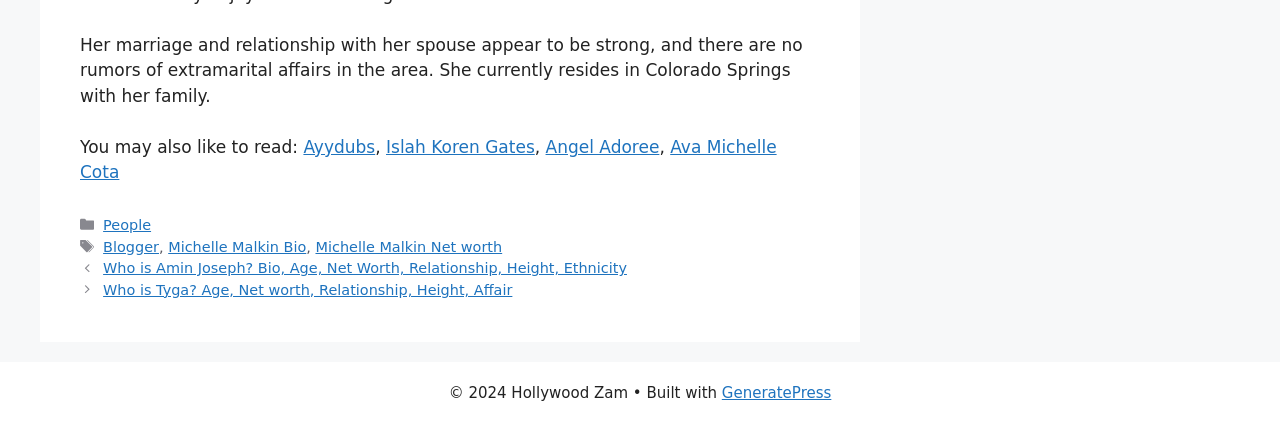Please specify the bounding box coordinates of the region to click in order to perform the following instruction: "Read about Ayydubs".

[0.237, 0.323, 0.293, 0.37]